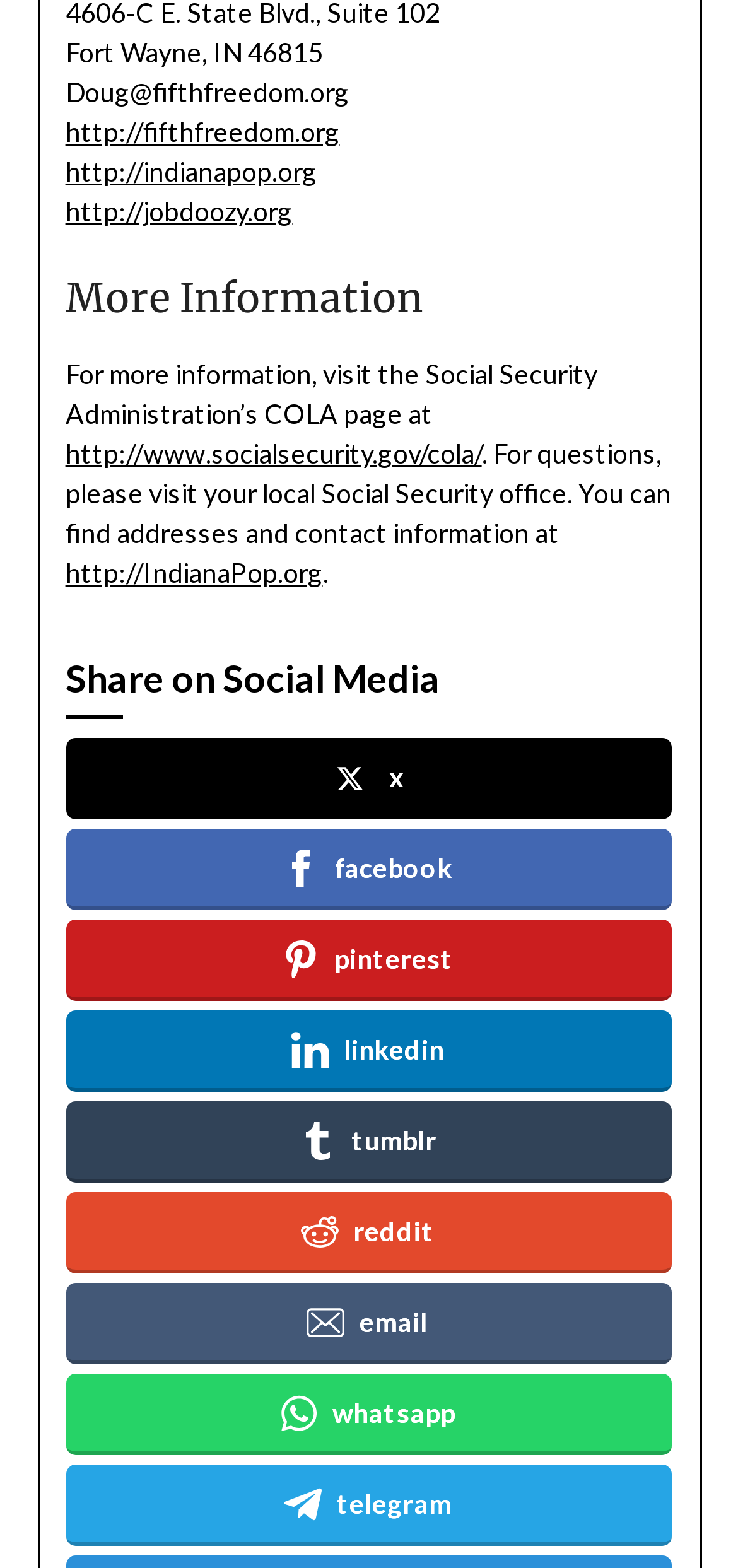Please identify the coordinates of the bounding box that should be clicked to fulfill this instruction: "Visit the Fifth Freedom website".

[0.089, 0.073, 0.46, 0.094]